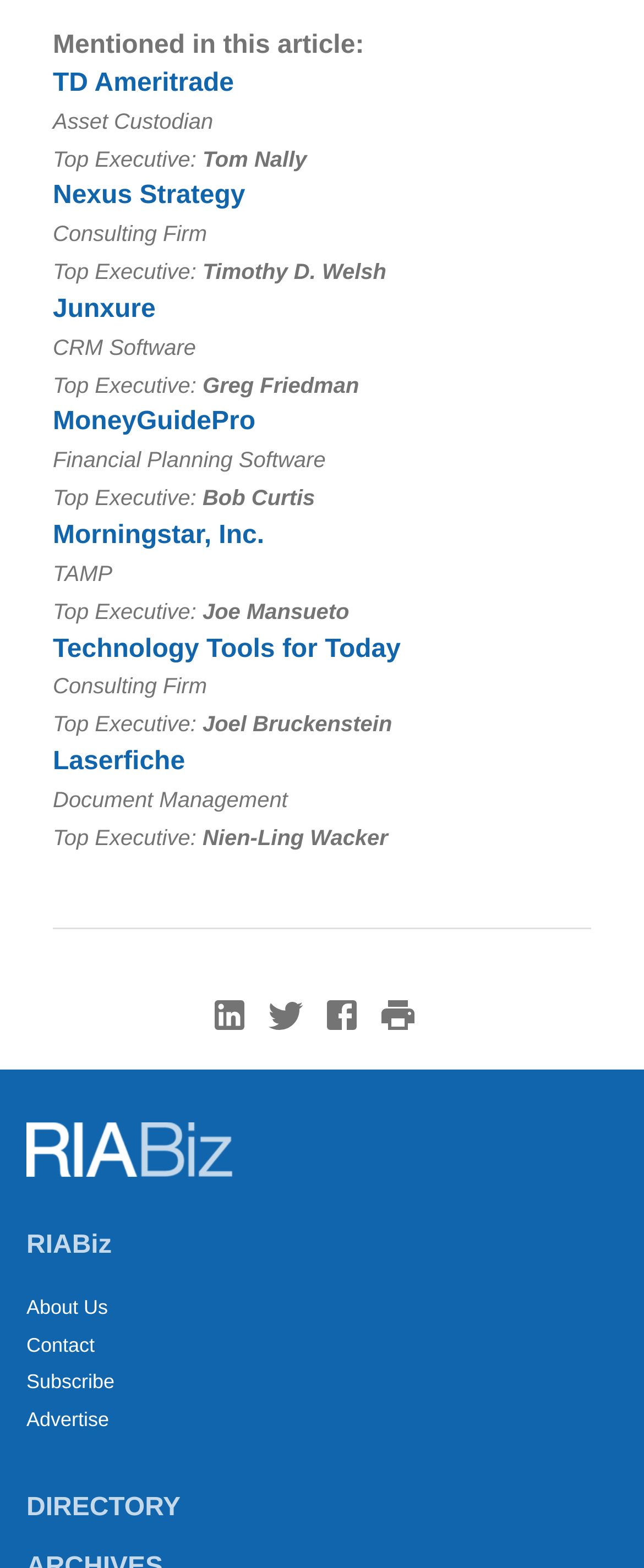Identify the bounding box coordinates for the region to click in order to carry out this instruction: "Click on TD Ameritrade". Provide the coordinates using four float numbers between 0 and 1, formatted as [left, top, right, bottom].

[0.082, 0.044, 0.363, 0.062]